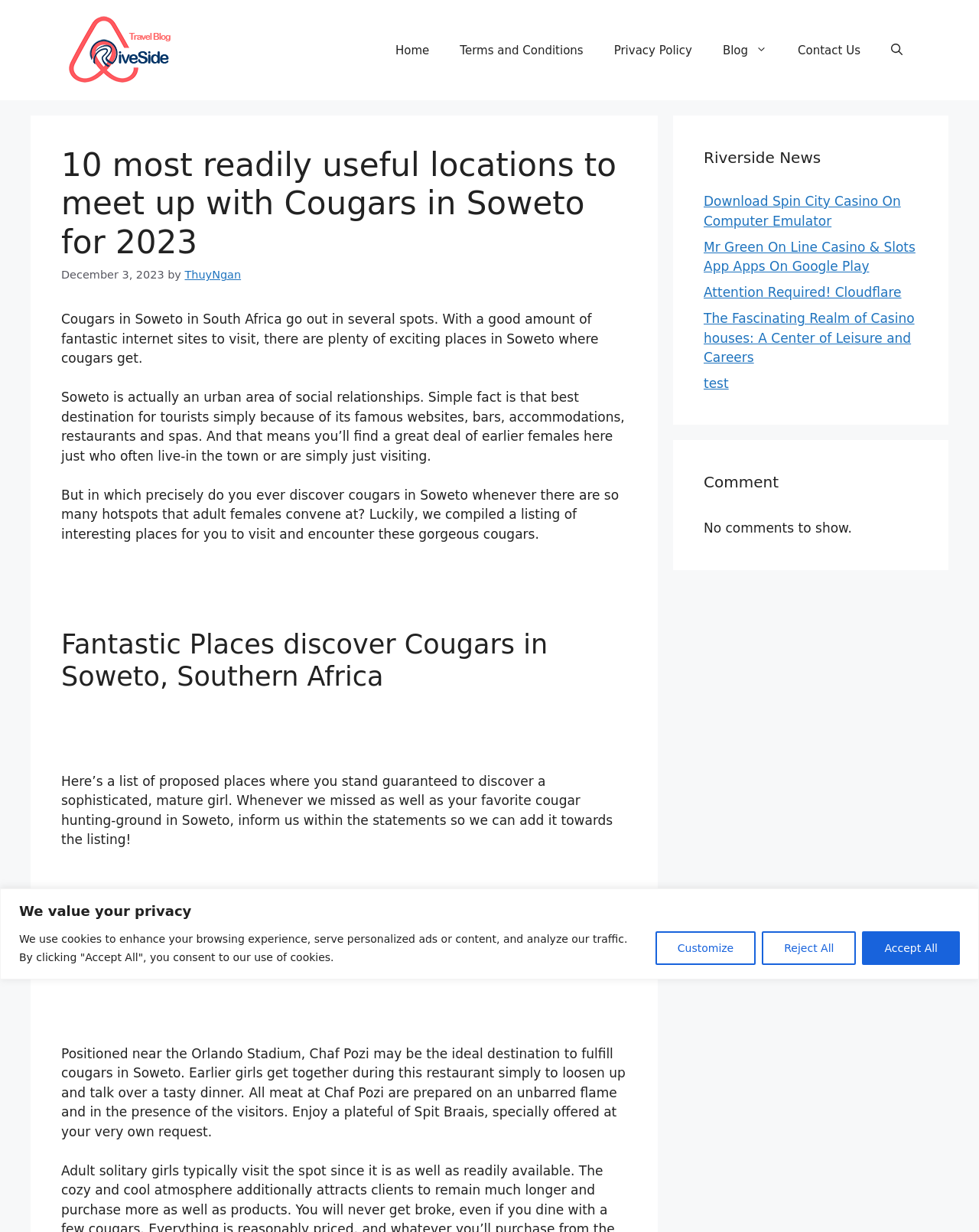Provide the bounding box coordinates of the area you need to click to execute the following instruction: "Click the 'Chaf Pozi is a good spot for innovative cougars in Soweto' heading".

[0.062, 0.706, 0.641, 0.835]